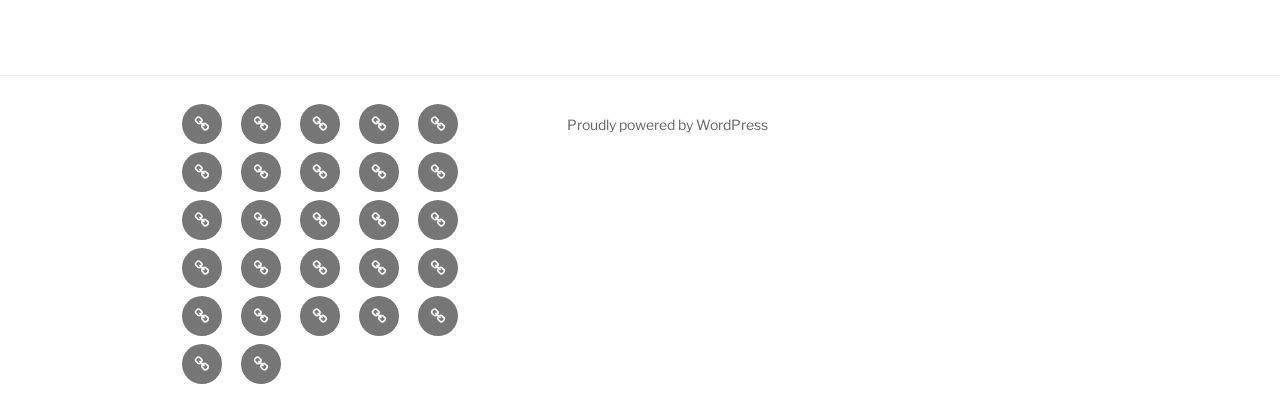What is the position of 'About' link in the navigation menu?
Using the image, respond with a single word or phrase.

Second